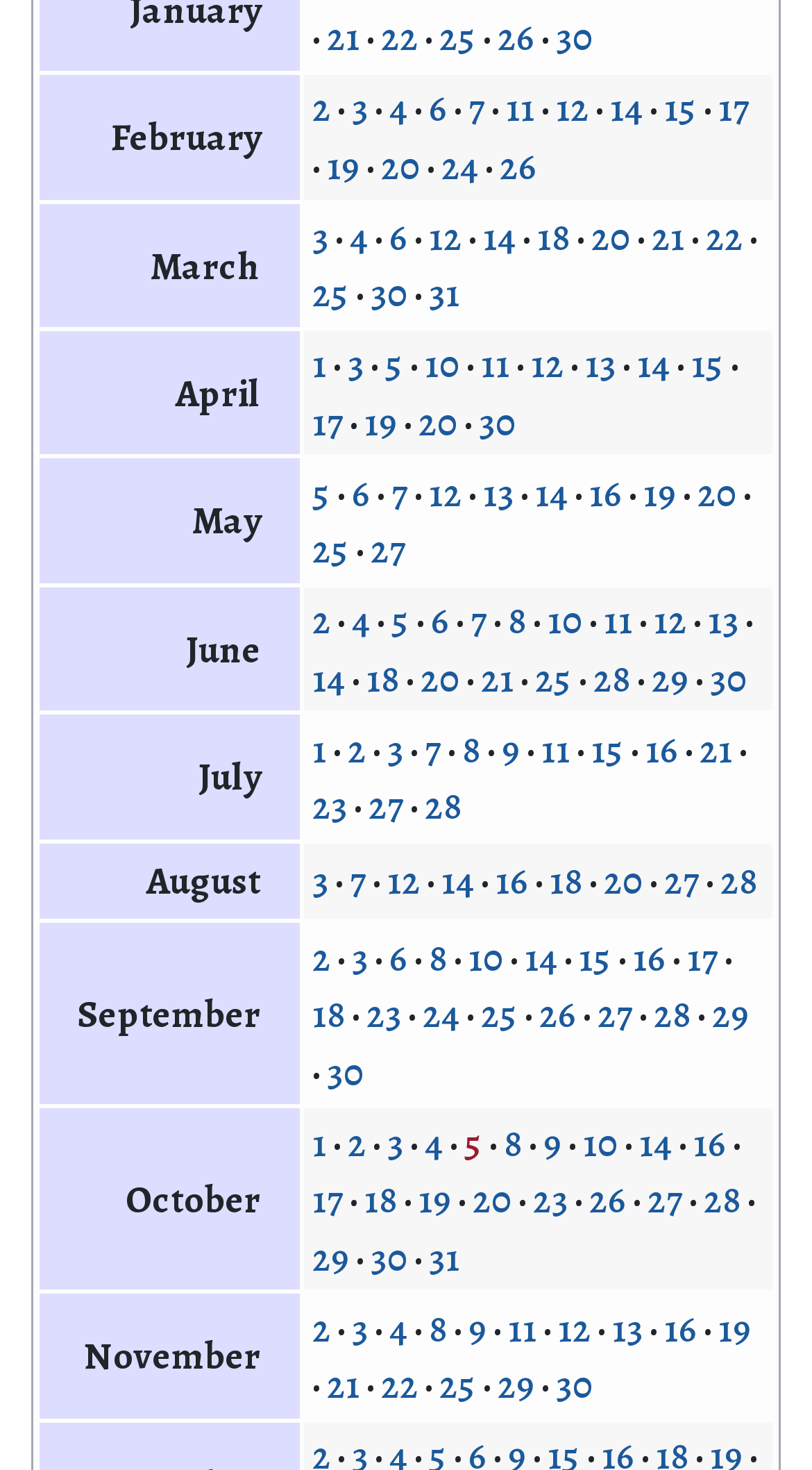Please identify the bounding box coordinates of the element that needs to be clicked to perform the following instruction: "View February".

[0.049, 0.05, 0.371, 0.137]